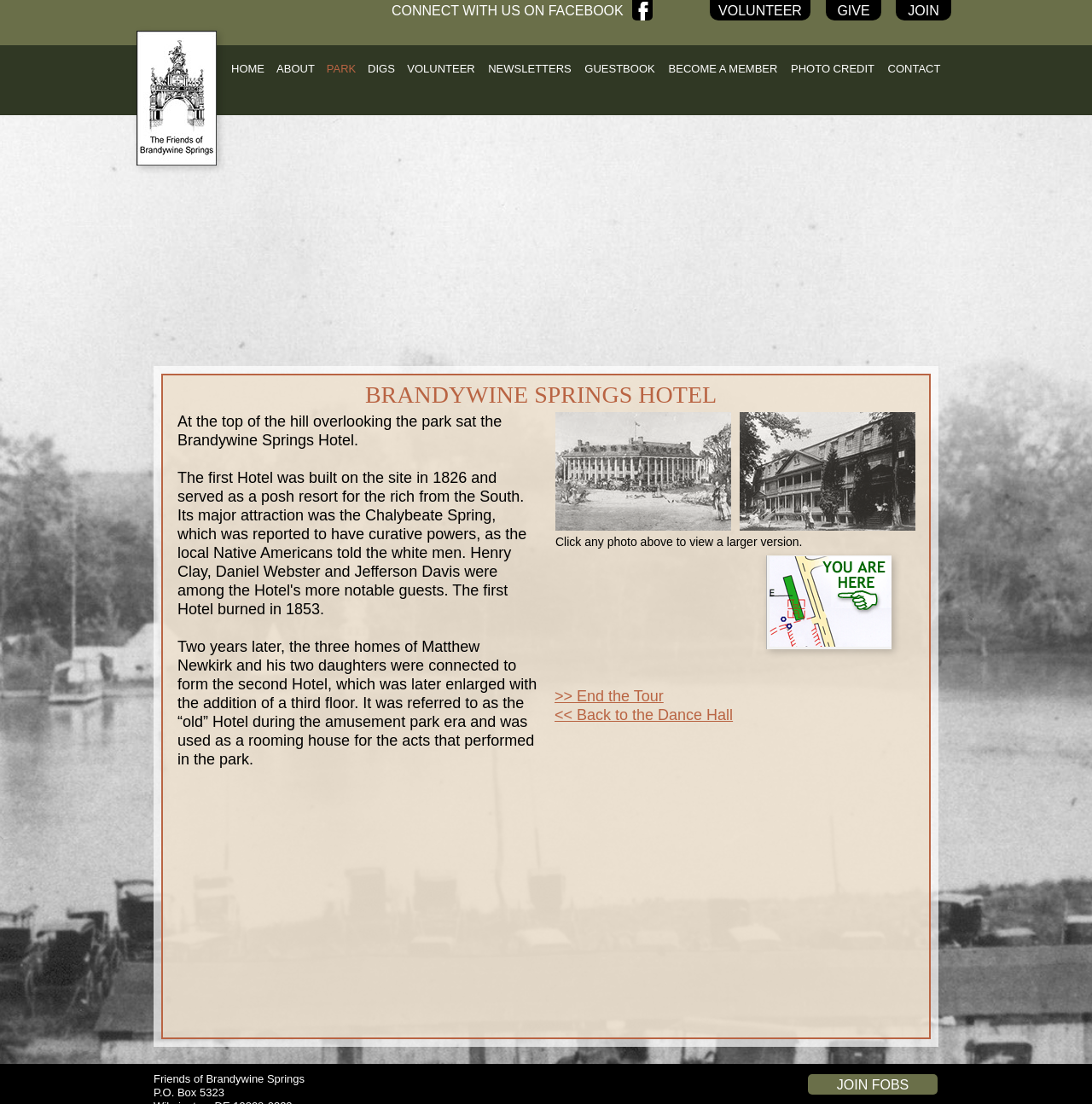What is the location of the 'PARK' link?
Look at the screenshot and provide an in-depth answer.

I found the answer by looking at the link element with the text 'PARK' which is located in the top navigation bar of the webpage, among other links like 'HOME', 'ABOUT', etc.